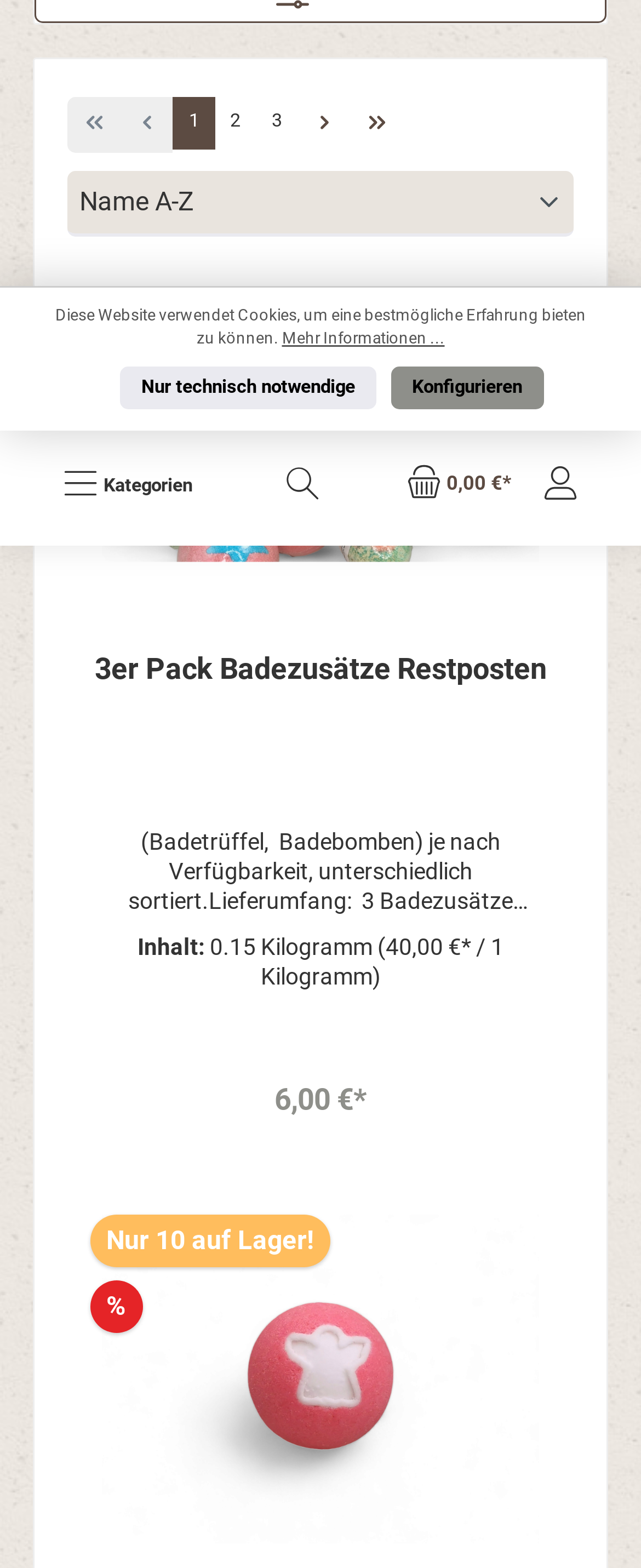Determine the bounding box coordinates in the format (top-left x, top-left y, bottom-right x, bottom-right y). Ensure all values are floating point numbers between 0 and 1. Identify the bounding box of the UI element described by: title="Badebombe Engel"

[0.141, 0.775, 0.859, 0.985]